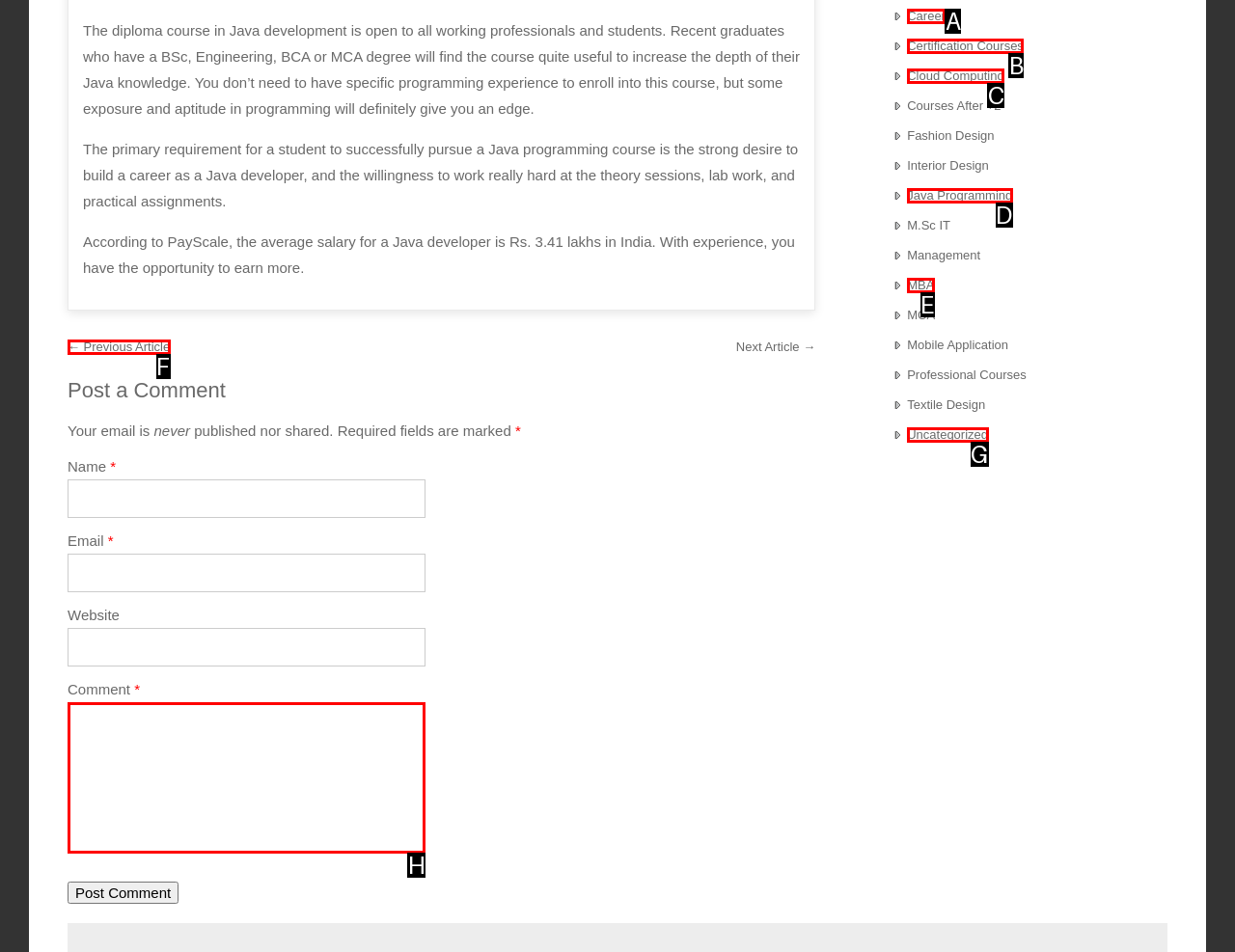Choose the letter of the UI element that aligns with the following description: Cloud Computing
State your answer as the letter from the listed options.

C